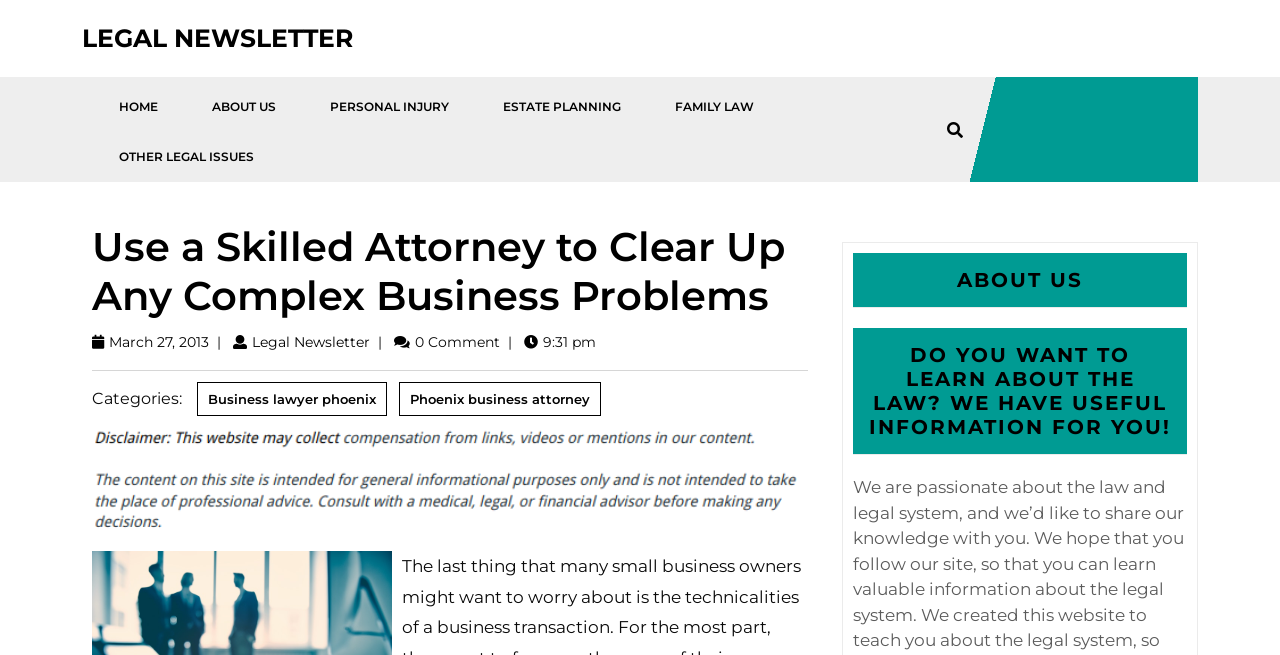What type of attorney is mentioned on this webpage?
Offer a detailed and exhaustive answer to the question.

The webpage mentions 'Business lawyer phoenix' and 'Phoenix business attorney' as categories, indicating that the type of attorney being referred to is a business lawyer.